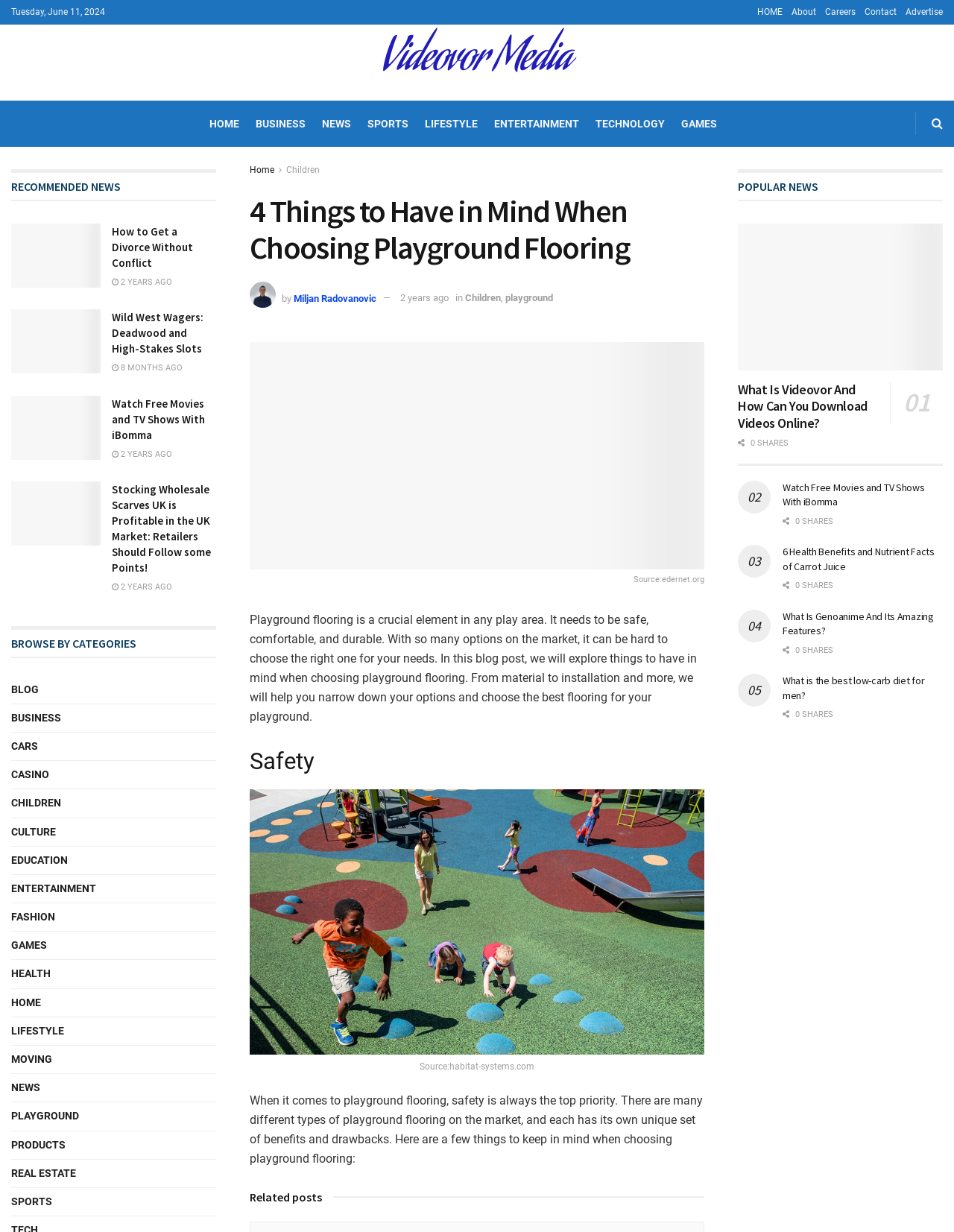What is the date of the article '4 Things to Have in Mind When Choosing Playground Flooring'?
Provide a short answer using one word or a brief phrase based on the image.

2 years ago